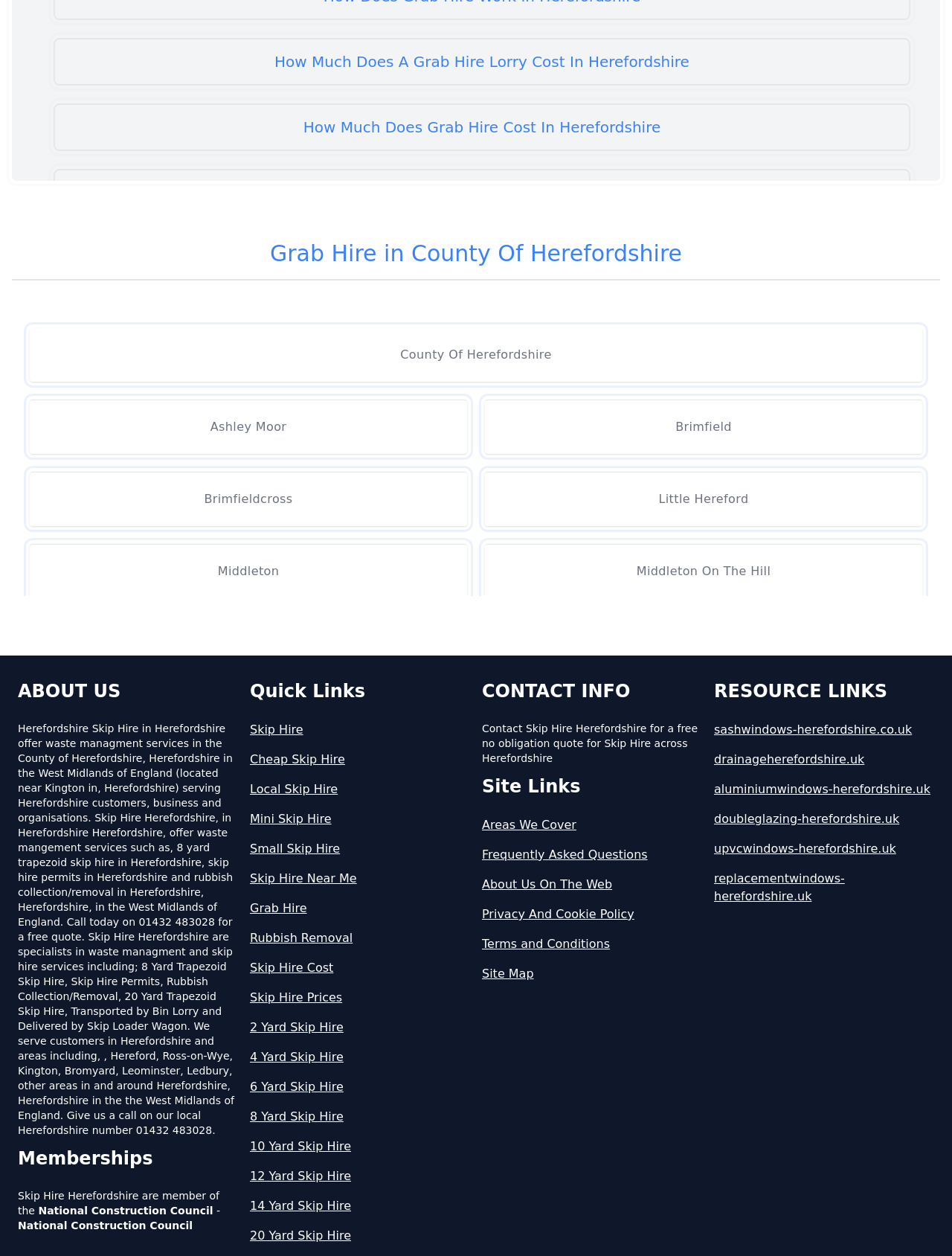Highlight the bounding box coordinates of the element that should be clicked to carry out the following instruction: "Click on the 'Home' link". The coordinates must be given as four float numbers ranging from 0 to 1, i.e., [left, top, right, bottom].

None